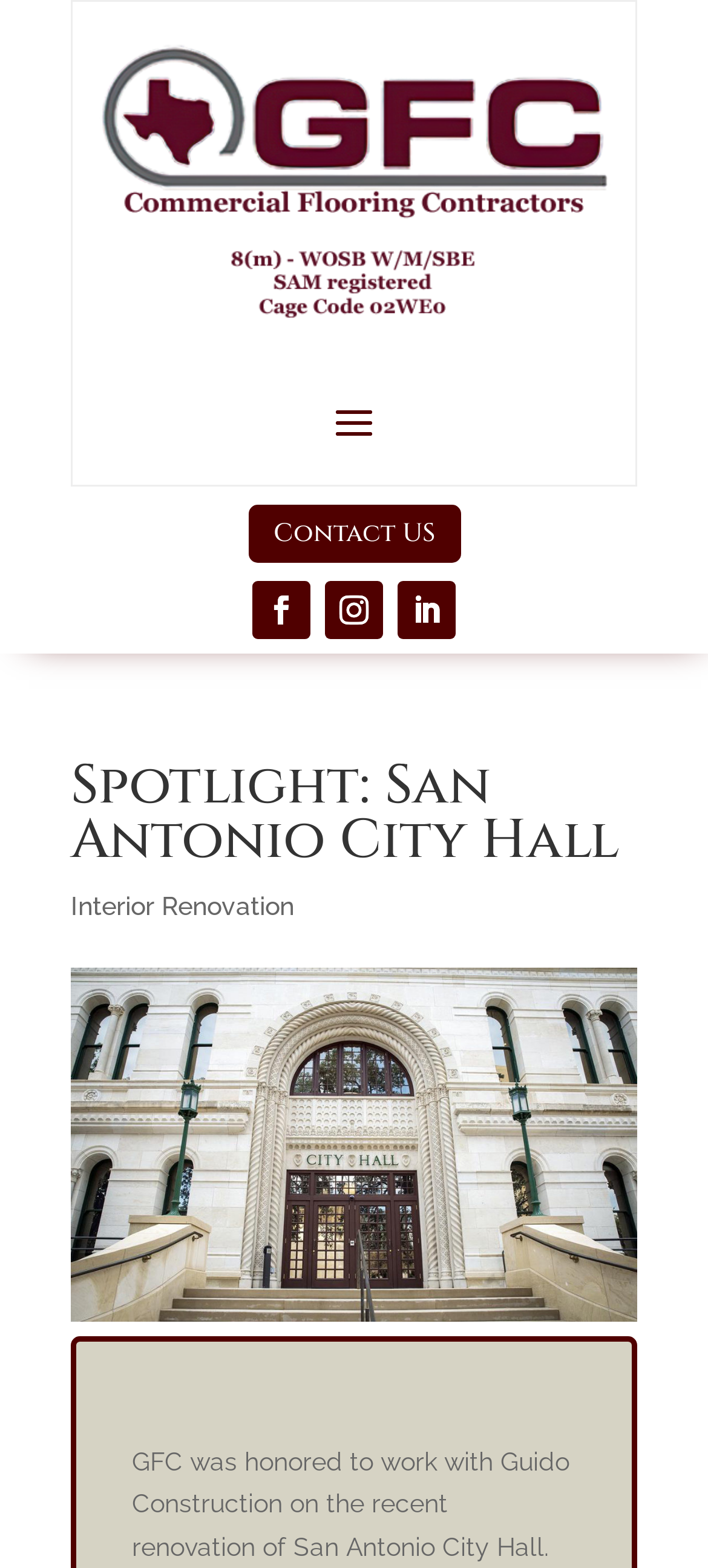Predict the bounding box coordinates for the UI element described as: "Payment Methods". The coordinates should be four float numbers between 0 and 1, presented as [left, top, right, bottom].

None